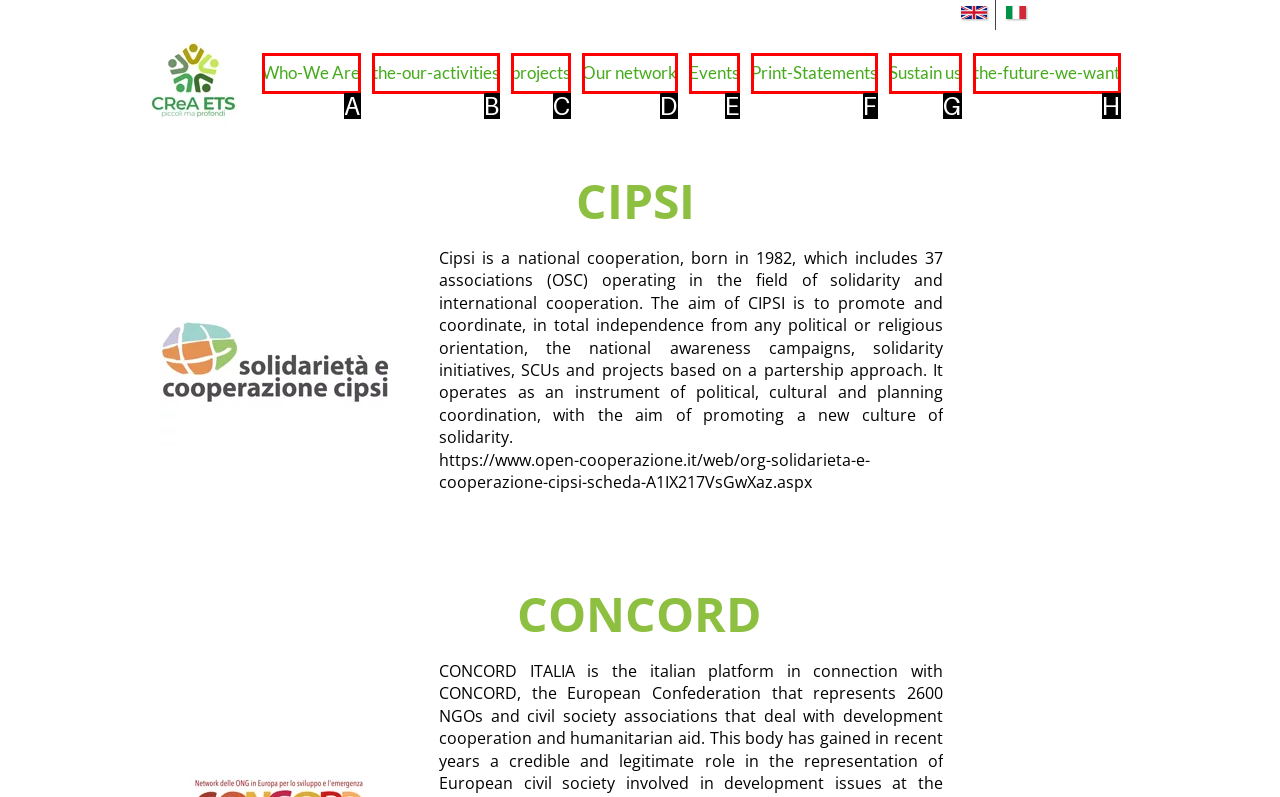Match the following description to a UI element: the-future-we-want
Provide the letter of the matching option directly.

H